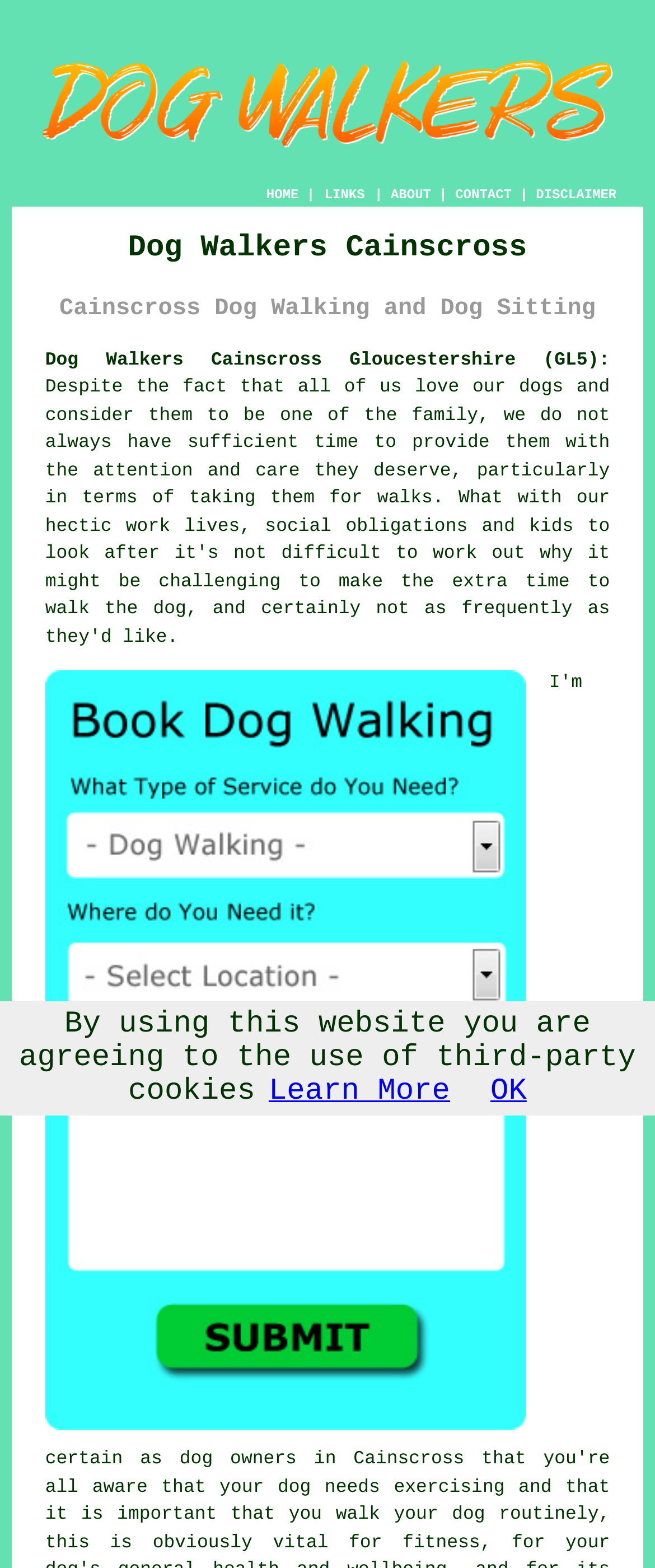What is the location served?
Use the information from the screenshot to give a comprehensive response to the question.

The location served is Cainscross, Gloucestershire, as indicated by the heading 'Dog Walkers Cainscross' and the link 'Dog Walkers Cainscross Gloucestershire (GL5):'.